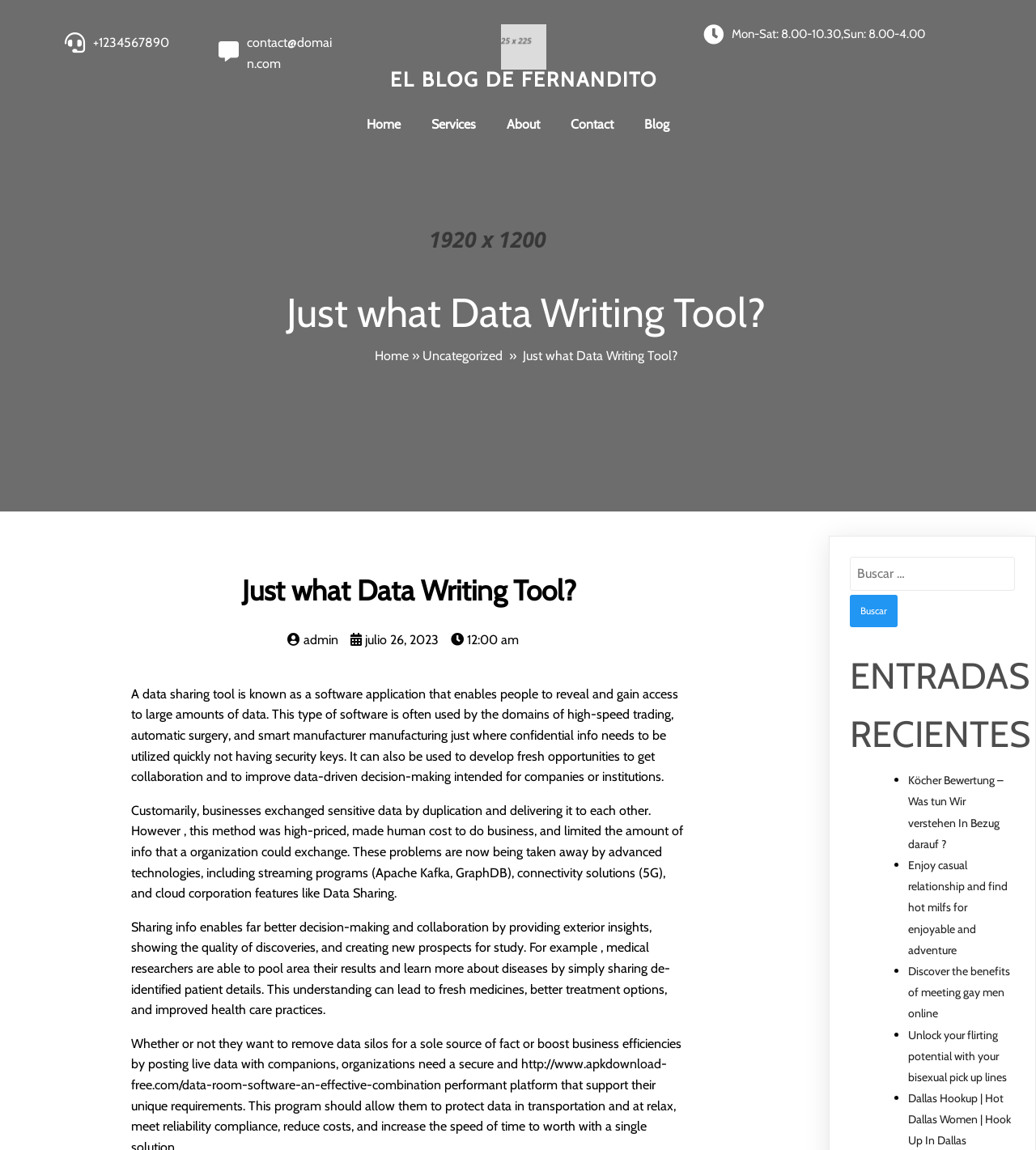Please answer the following question using a single word or phrase: 
What is the name of the blog?

El blog de Fernandito